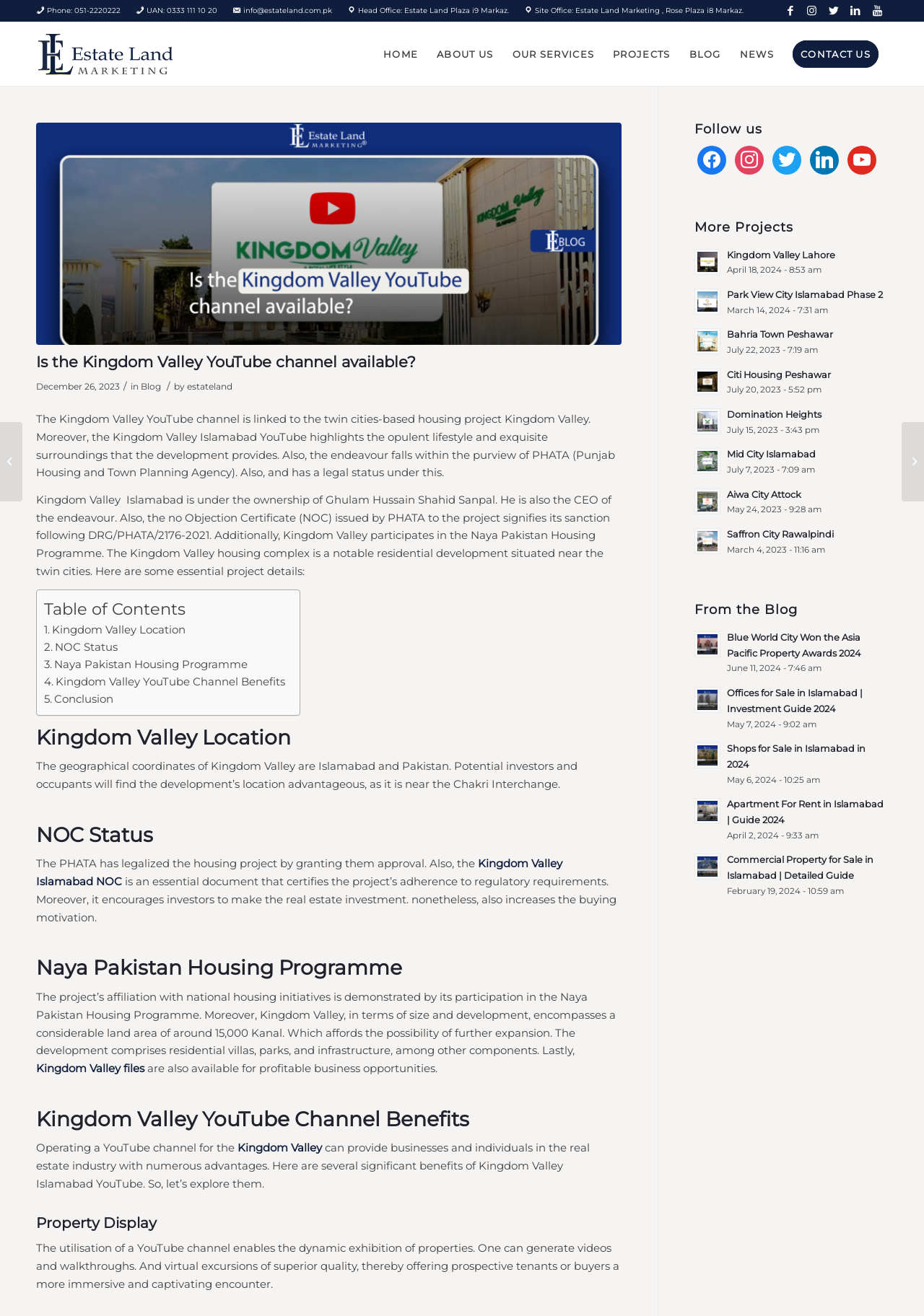What is the location of Kingdom Valley?
Look at the webpage screenshot and answer the question with a detailed explanation.

I found the location by reading the static text element with the content 'The geographical coordinates of Kingdom Valley are Islamabad and Pakistan.' under the 'Kingdom Valley Location' heading.